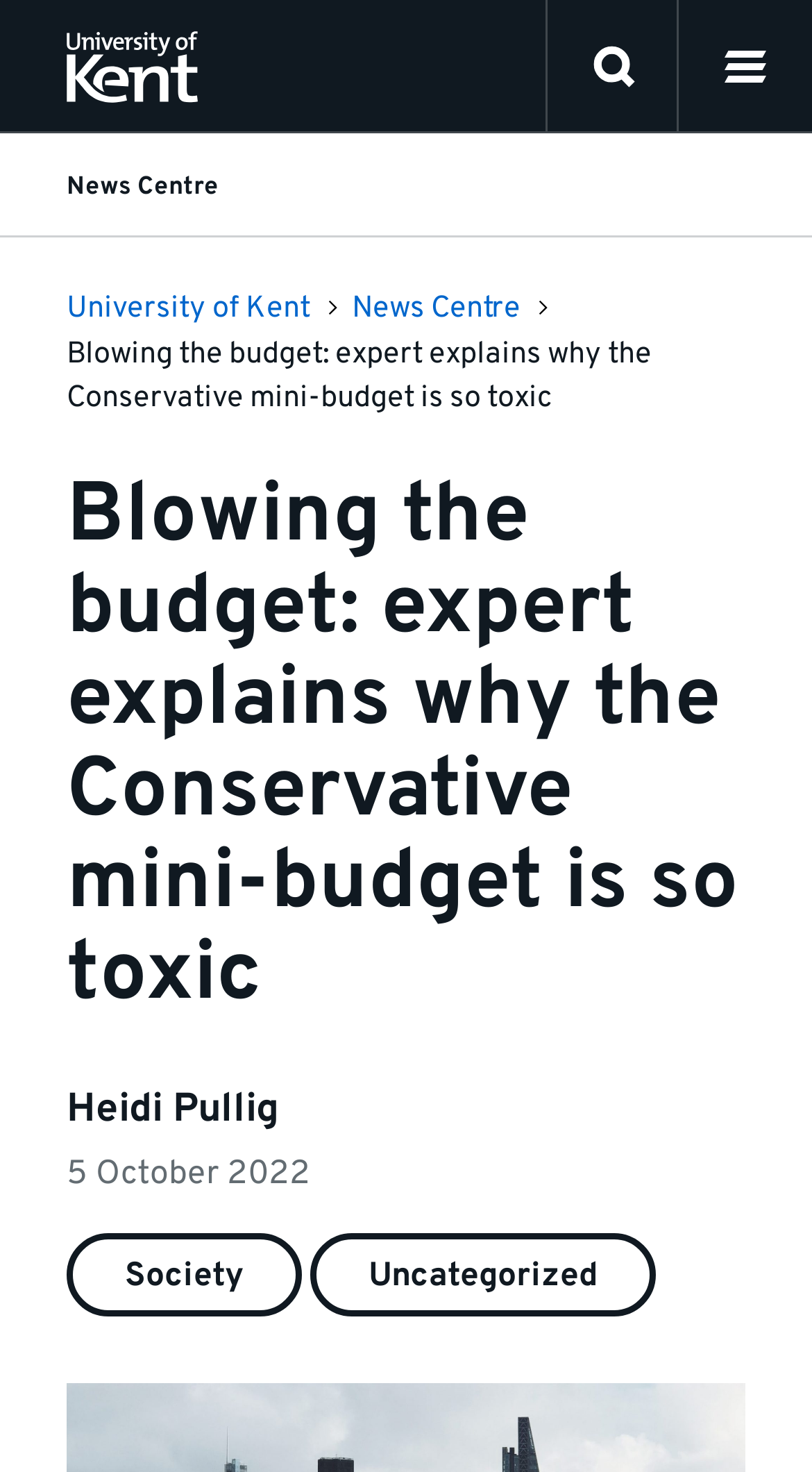Determine the bounding box coordinates of the region to click in order to accomplish the following instruction: "Read the article about the Conservative mini-budget". Provide the coordinates as four float numbers between 0 and 1, specifically [left, top, right, bottom].

[0.082, 0.321, 0.918, 0.695]